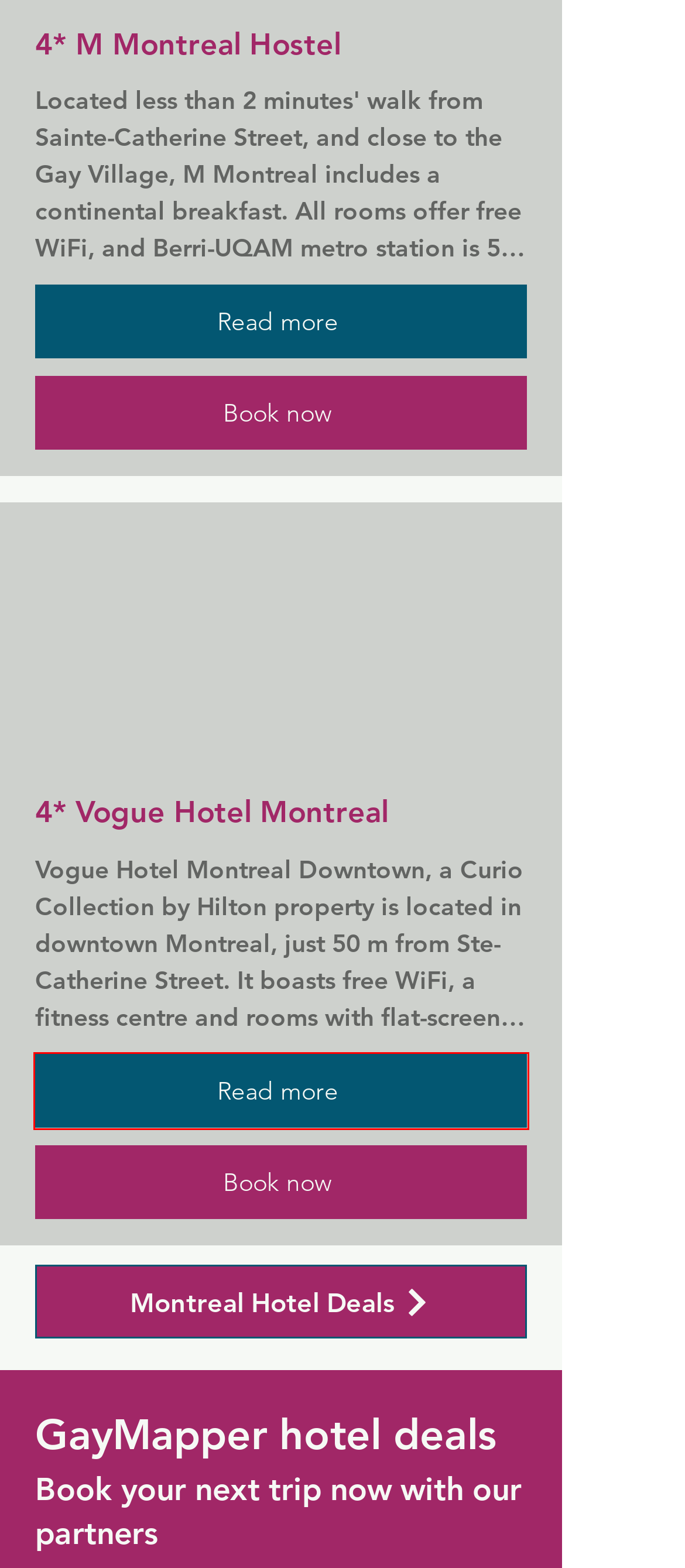Look at the screenshot of a webpage, where a red bounding box highlights an element. Select the best description that matches the new webpage after clicking the highlighted element. Here are the candidates:
A. Gay and gay friendly hotels in Montreal | GayMapper
B. 3* Fairfield Inn Downtown gay friendly hotel in Montreal | GayMapper
C. 4* Vogue Hotel Montreal gay friendly hotel in Montreal | GayMapper
D. 3* BBV B&B du Village gay friendly hotel in Montreal | GayMapper
E. Montreal Gay Bars & Clubs | GayMapper
F. We need your consent
G. GayMapper | 2024 Gay travel guides, gay bars and hotels
H. 4* M Montreal Hostel gay friendly hotel in Montreal | GayMapper

H